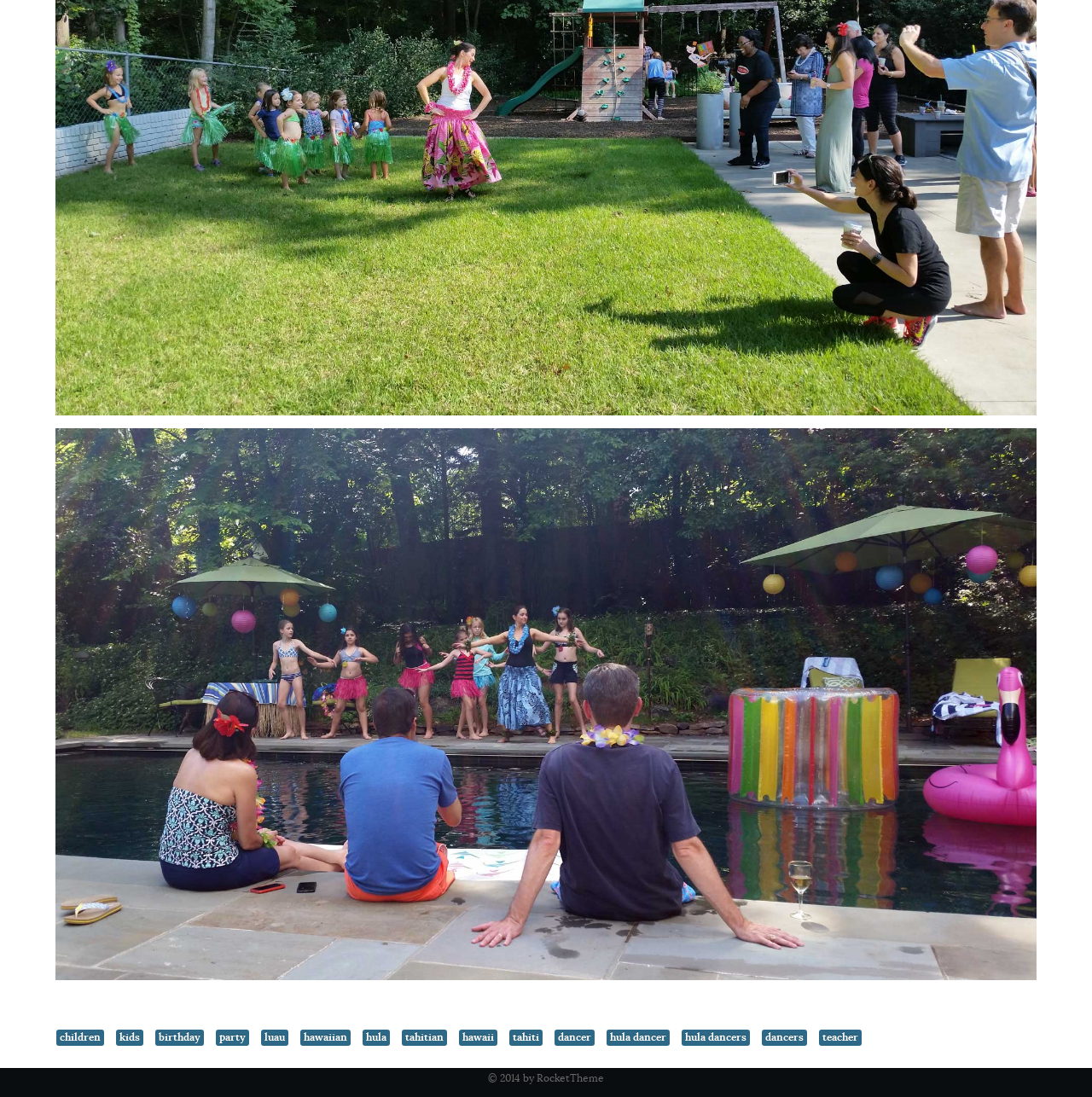What is the copyright year of the webpage?
Provide a fully detailed and comprehensive answer to the question.

The StaticText element with the text '© 2014 by RocketTheme' indicates that the copyright year of the webpage is 2014.